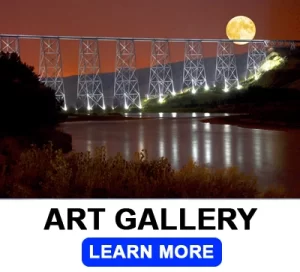Explain all the elements you observe in the image.

The image features a stunning night view of the High Level Bridge in Lethbridge, illuminated under a full moon. Surrounded by a serene river and lush vegetation, the bridge stands as a prominent structure, showcasing its architectural beauty against a backdrop of a deep orange sky. At the bottom of the image, bold text reads "ART GALLERY," emphasizing its connection to local art and culture, while a blue button invites viewers to "LEARN MORE," encouraging exploration of artistic offerings and exhibitions related to the Lethbridge Art Gallery. This captivating scene effectively highlights the region's natural beauty and artistic heritage.